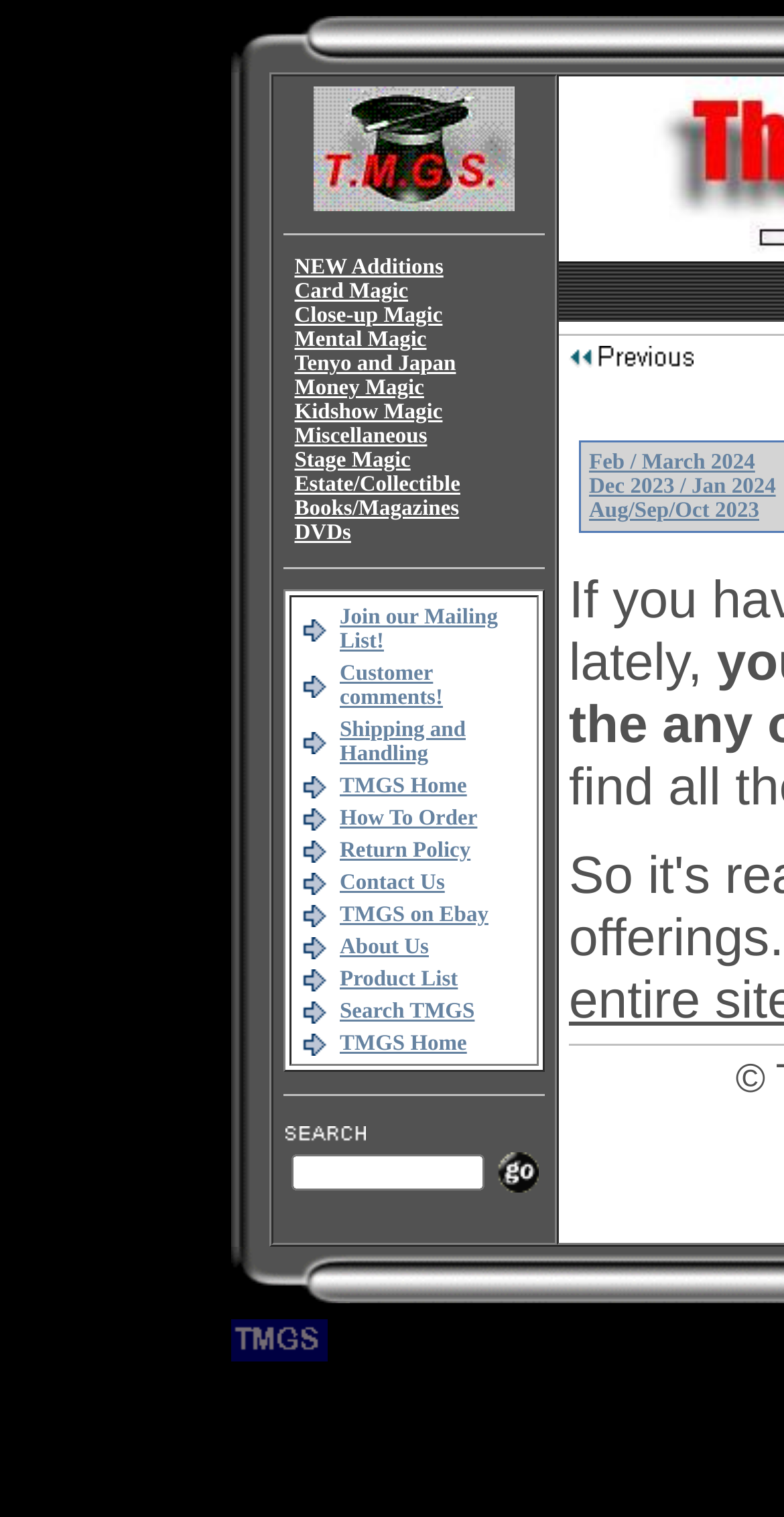Provide the bounding box coordinates of the HTML element described as: "Dec 2023 / Jan 2024". The bounding box coordinates should be four float numbers between 0 and 1, i.e., [left, top, right, bottom].

[0.751, 0.313, 0.989, 0.329]